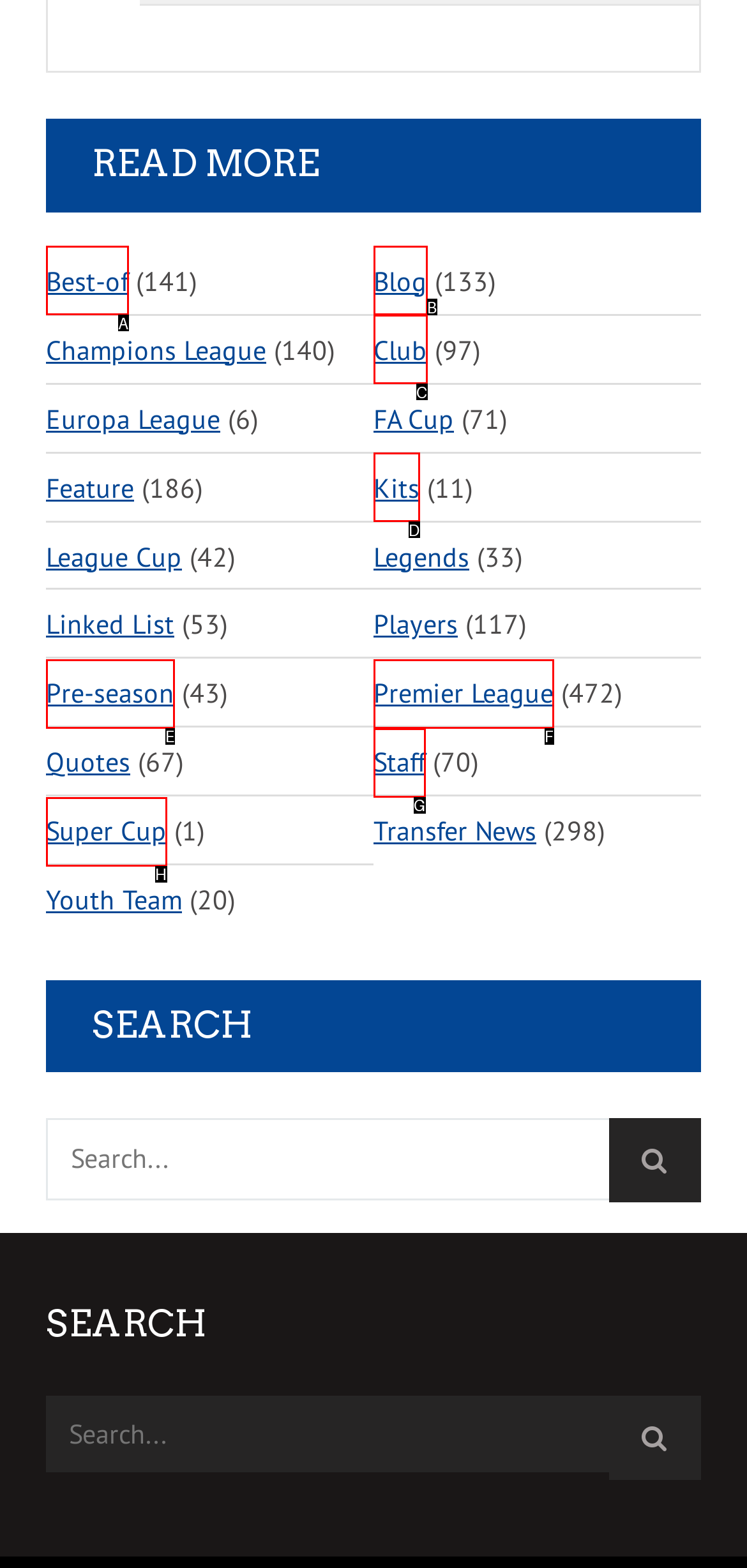Point out which HTML element you should click to fulfill the task: Click on the 'Best-of' link.
Provide the option's letter from the given choices.

A